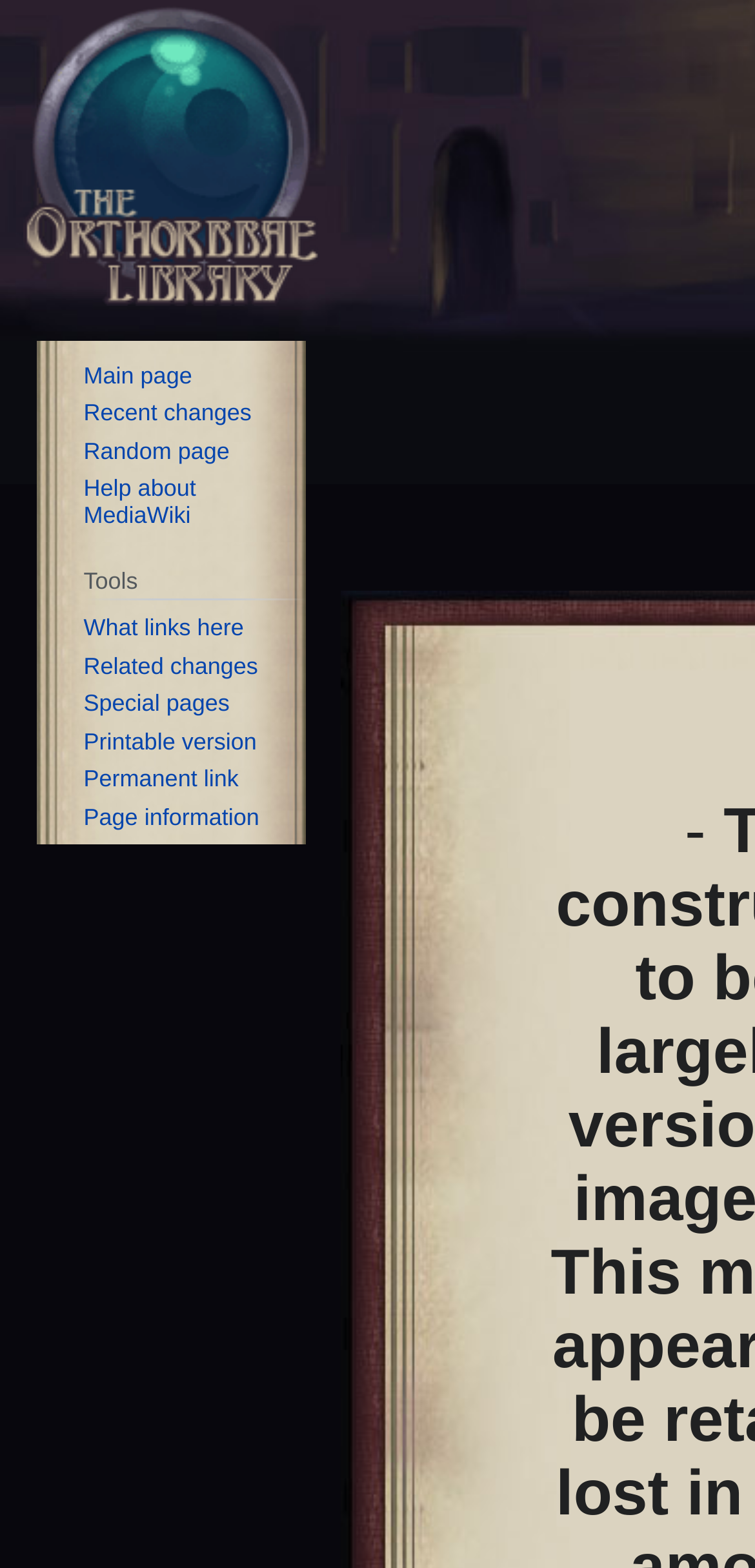What is the shortcut key for 'Recent changes'?
Based on the image, please offer an in-depth response to the question.

I found the link 'Recent changes' under the 'Navigation' section, and its key shortcut is specified as Alt+r.